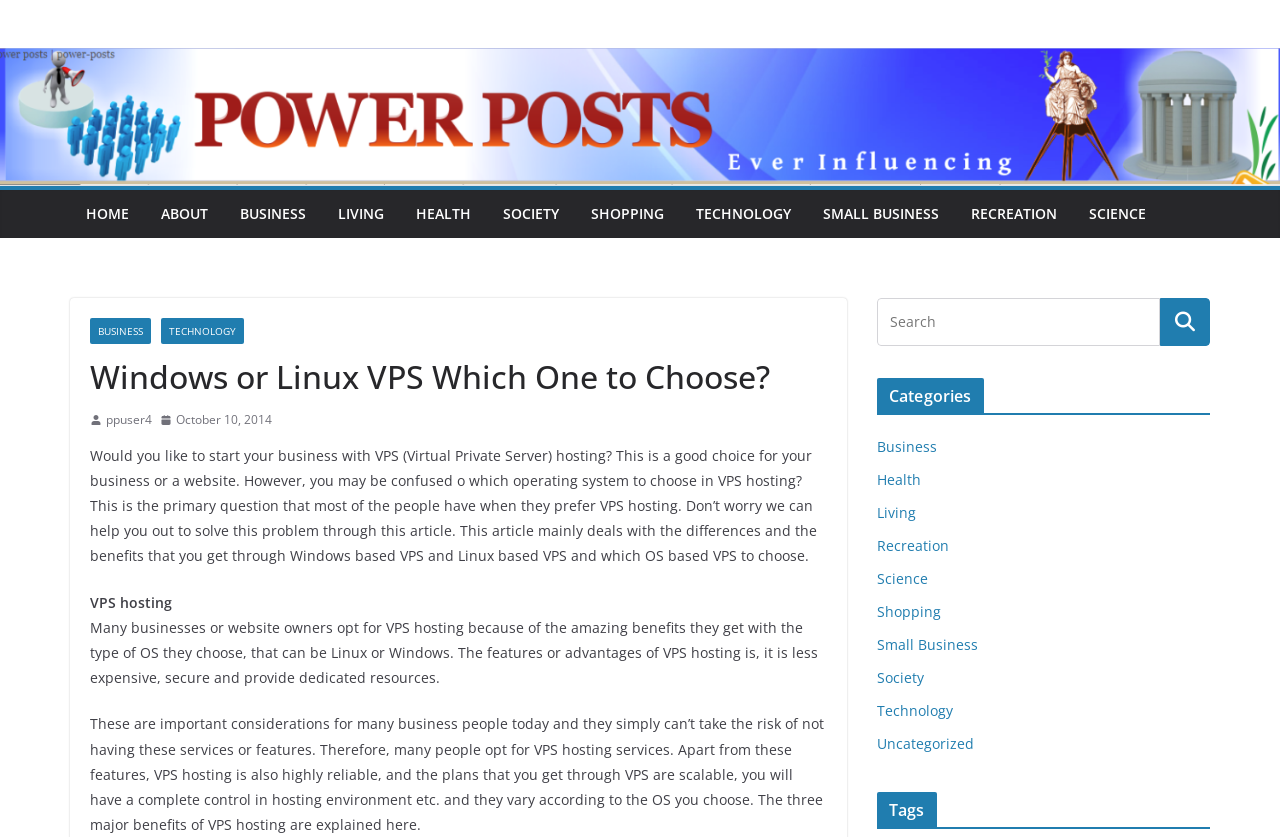Give a one-word or one-phrase response to the question:
What are the three major benefits of VPS hosting?

Less expensive, secure, and dedicated resources